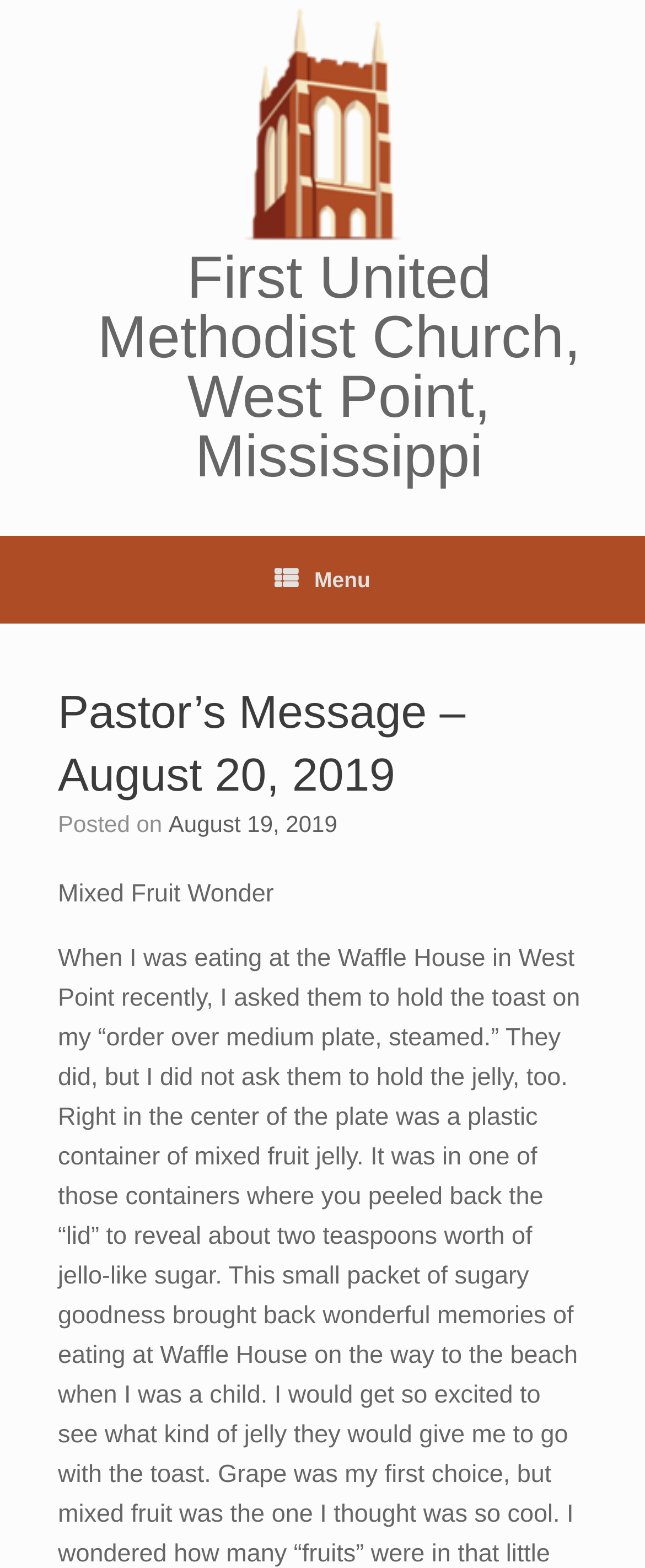Give a one-word or short phrase answer to the question: 
What is the purpose of the '' icon?

Menu